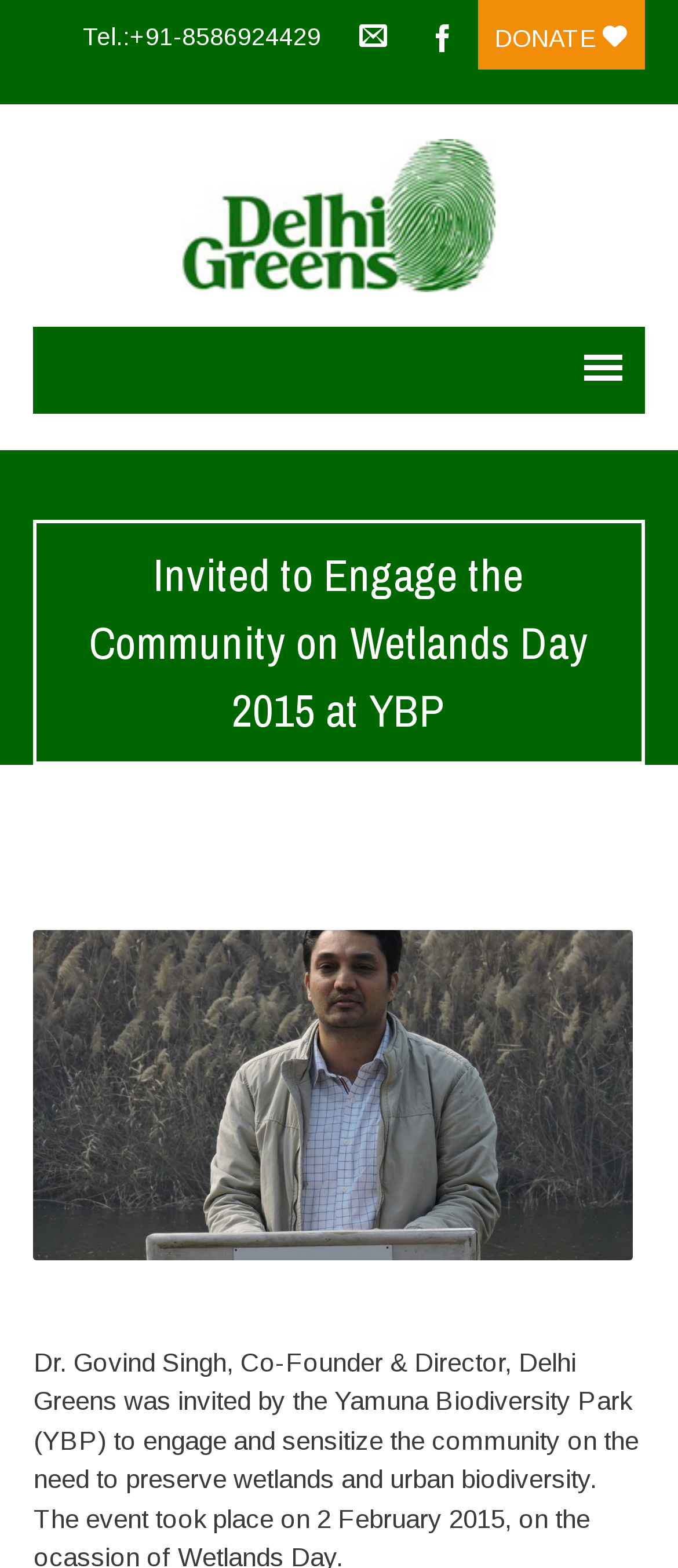Based on the image, provide a detailed and complete answer to the question: 
What is the phone number on the top?

I found the phone number by looking at the top section of the webpage, where there are several links. The first link has the text 'Tel:+91-8586924429', which is the phone number.